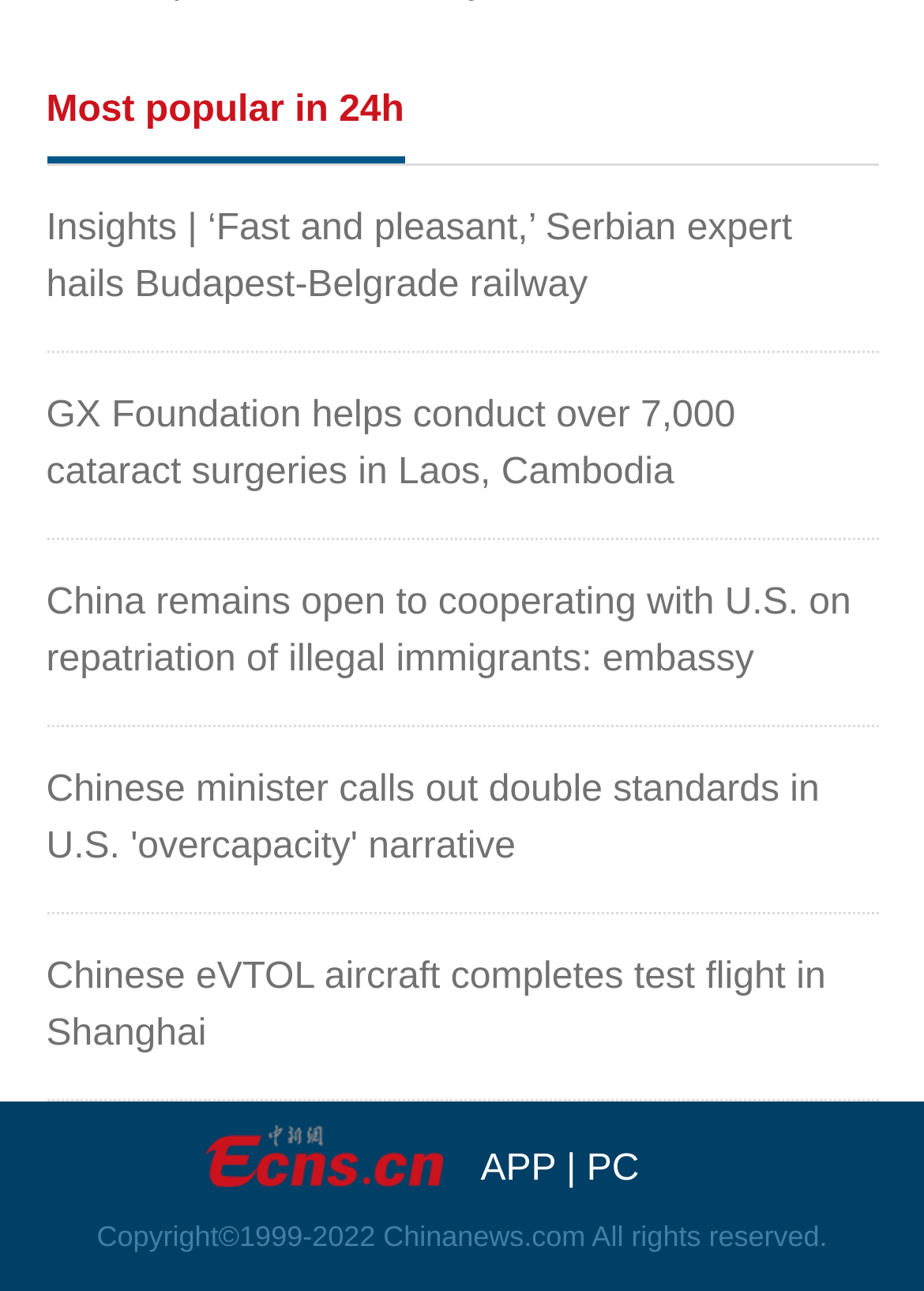Please respond to the question with a concise word or phrase:
What is the topic of the last listed news article?

Chinese eVTOL aircraft